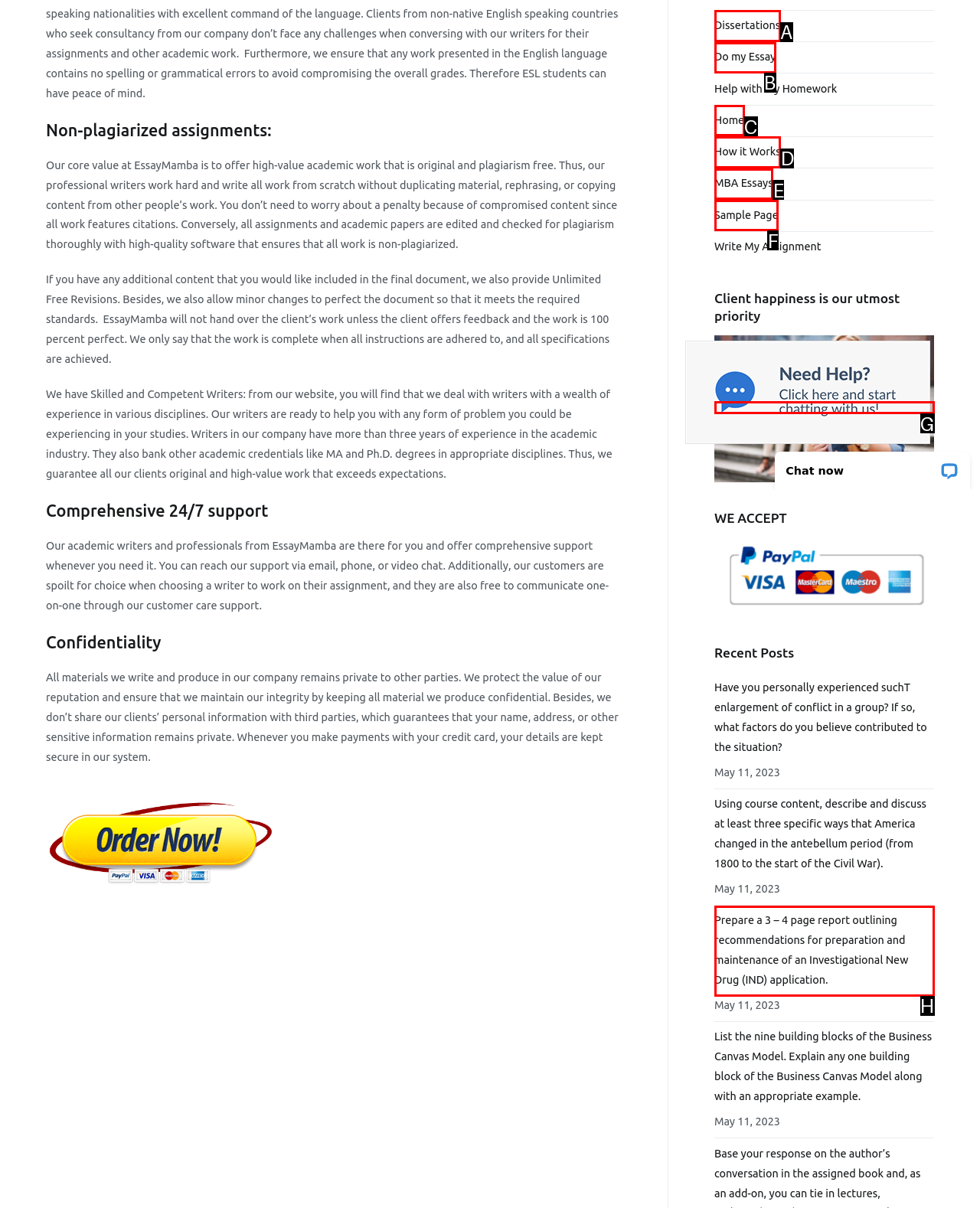Given the description: Dissertations, pick the option that matches best and answer with the corresponding letter directly.

A